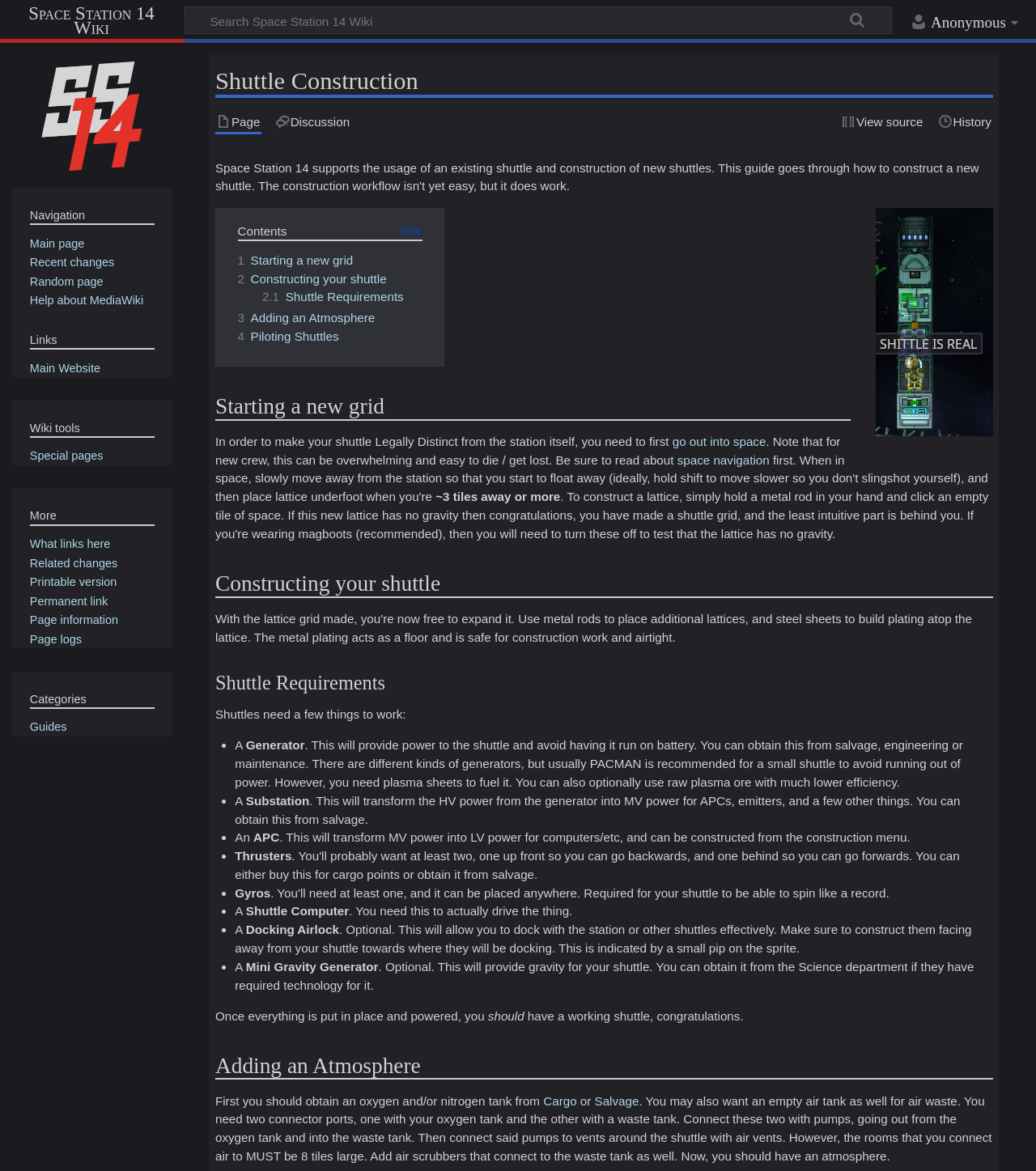Given the element description title="Visit the main page", identify the bounding box coordinates for the UI element on the webpage screenshot. The format should be (top-left x, top-left y, bottom-right x, bottom-right y), with values between 0 and 1.

[0.012, 0.044, 0.166, 0.151]